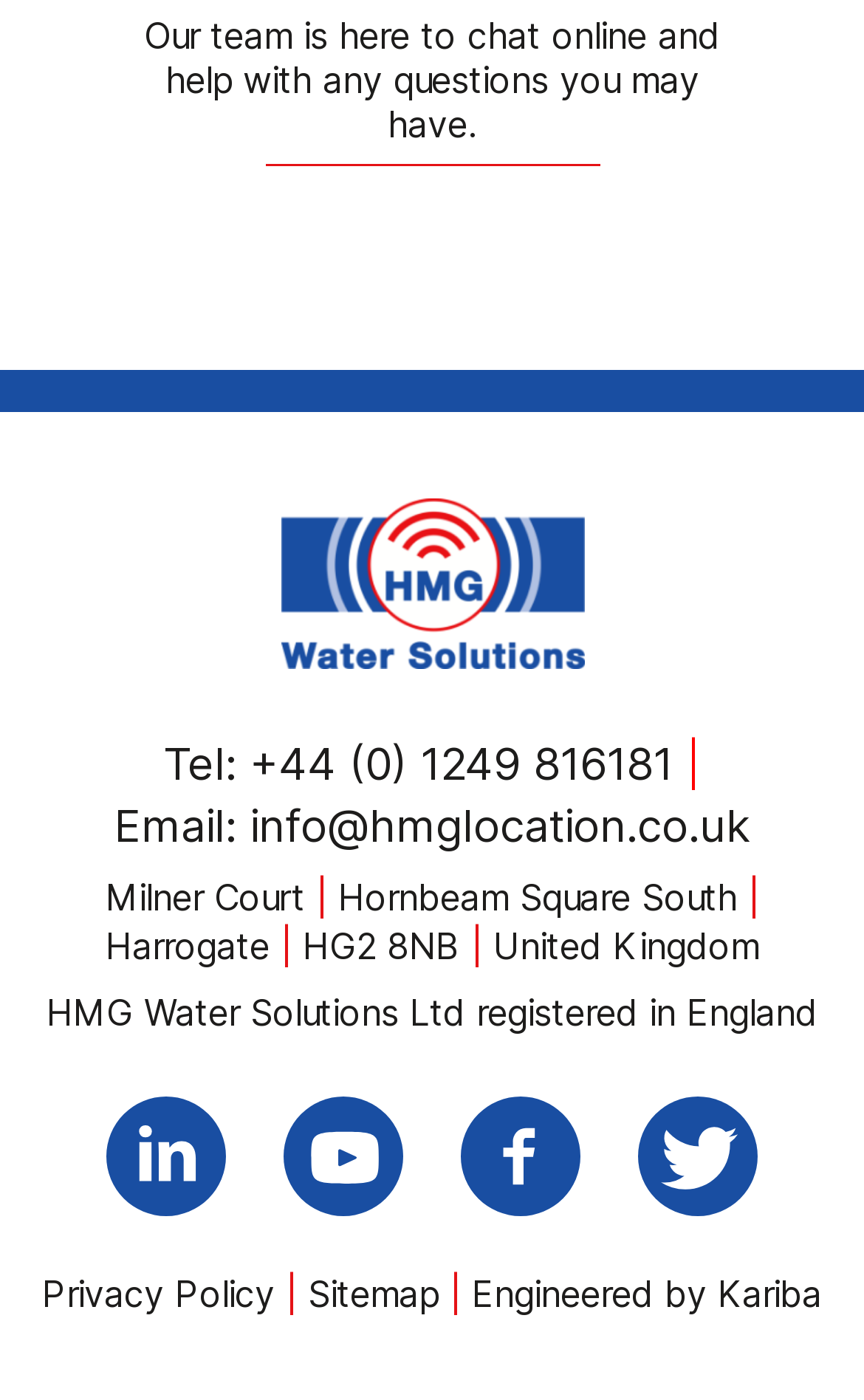Give a one-word or one-phrase response to the question: 
What is the company's phone number?

+44 (0) 1249 816181